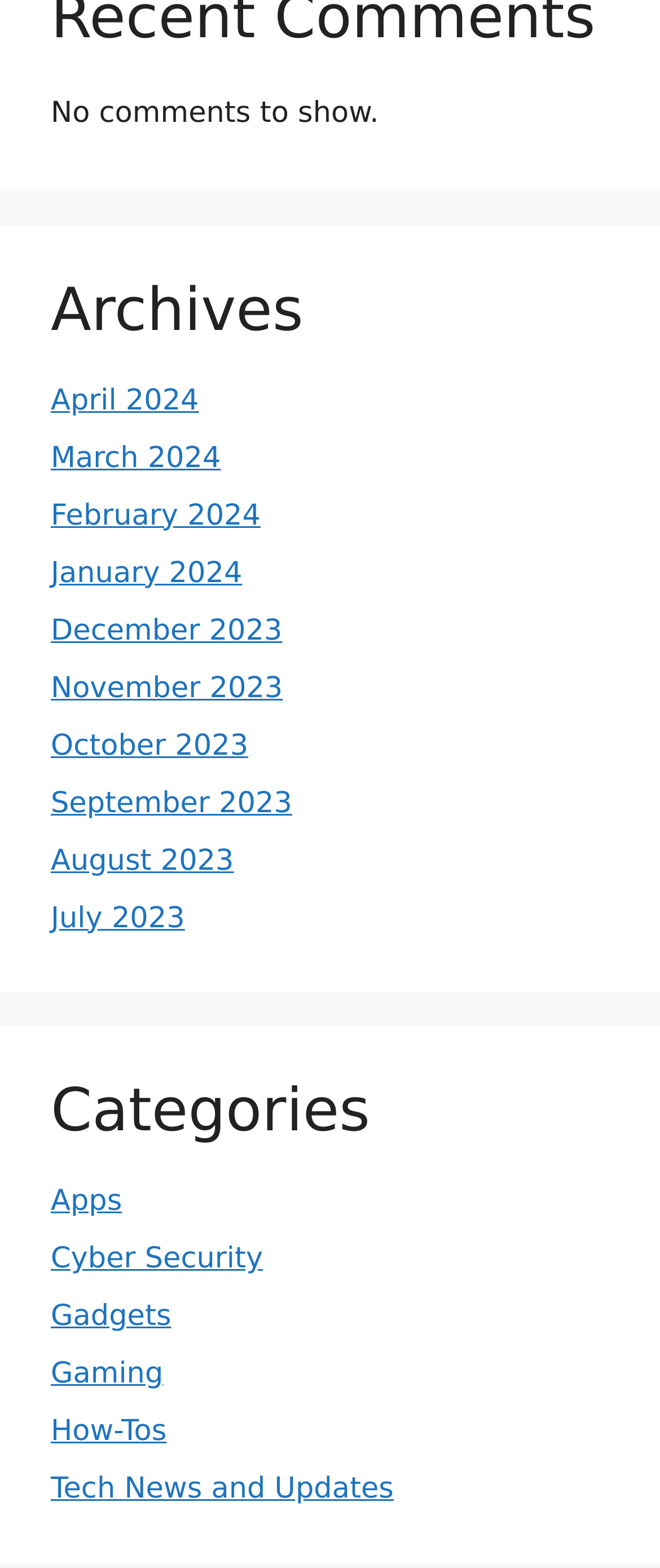Find the UI element described as: "Tech News and Updates" and predict its bounding box coordinates. Ensure the coordinates are four float numbers between 0 and 1, [left, top, right, bottom].

[0.077, 0.939, 0.597, 0.96]